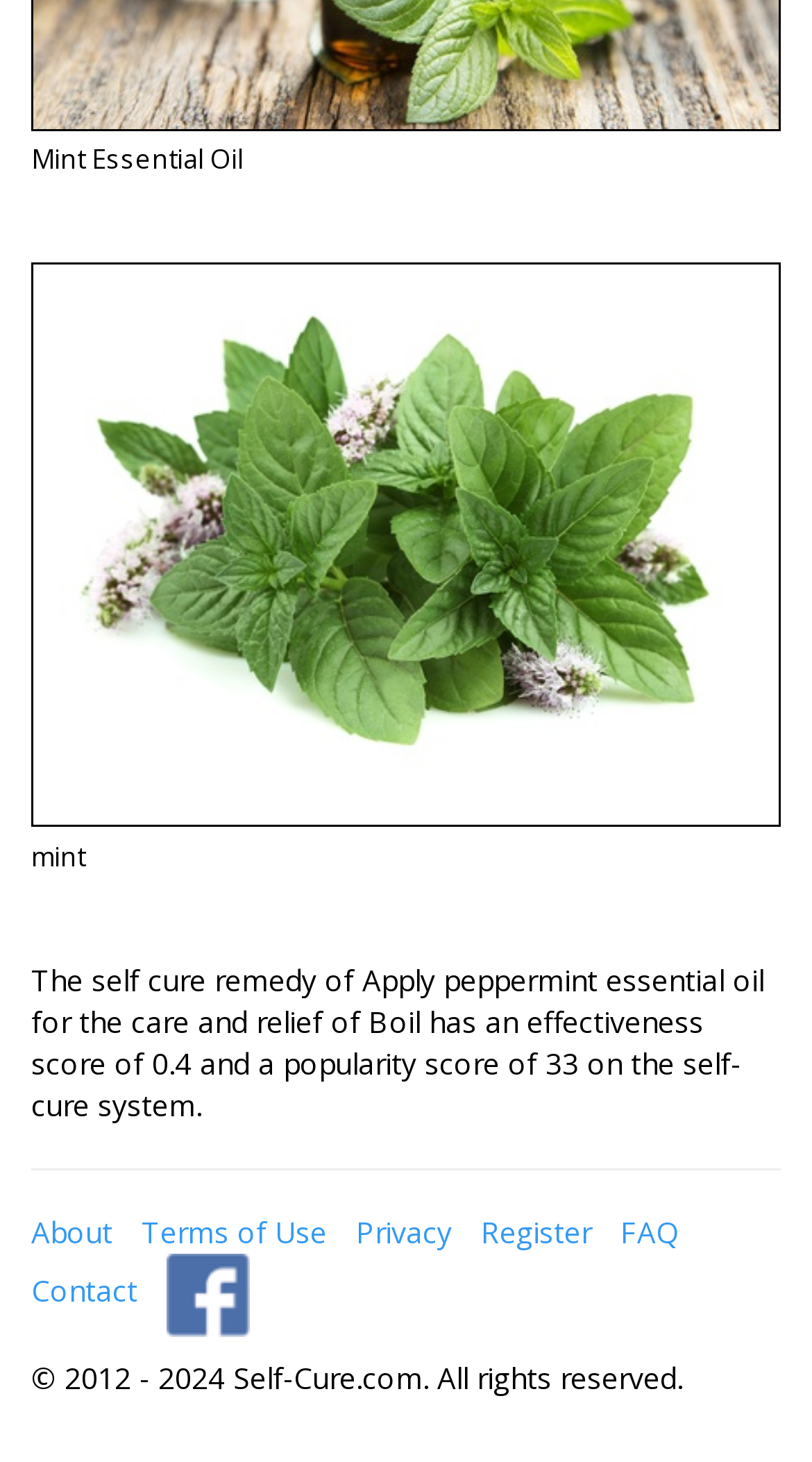What is the purpose of peppermint essential oil?
Using the image as a reference, answer the question with a short word or phrase.

Care and relief